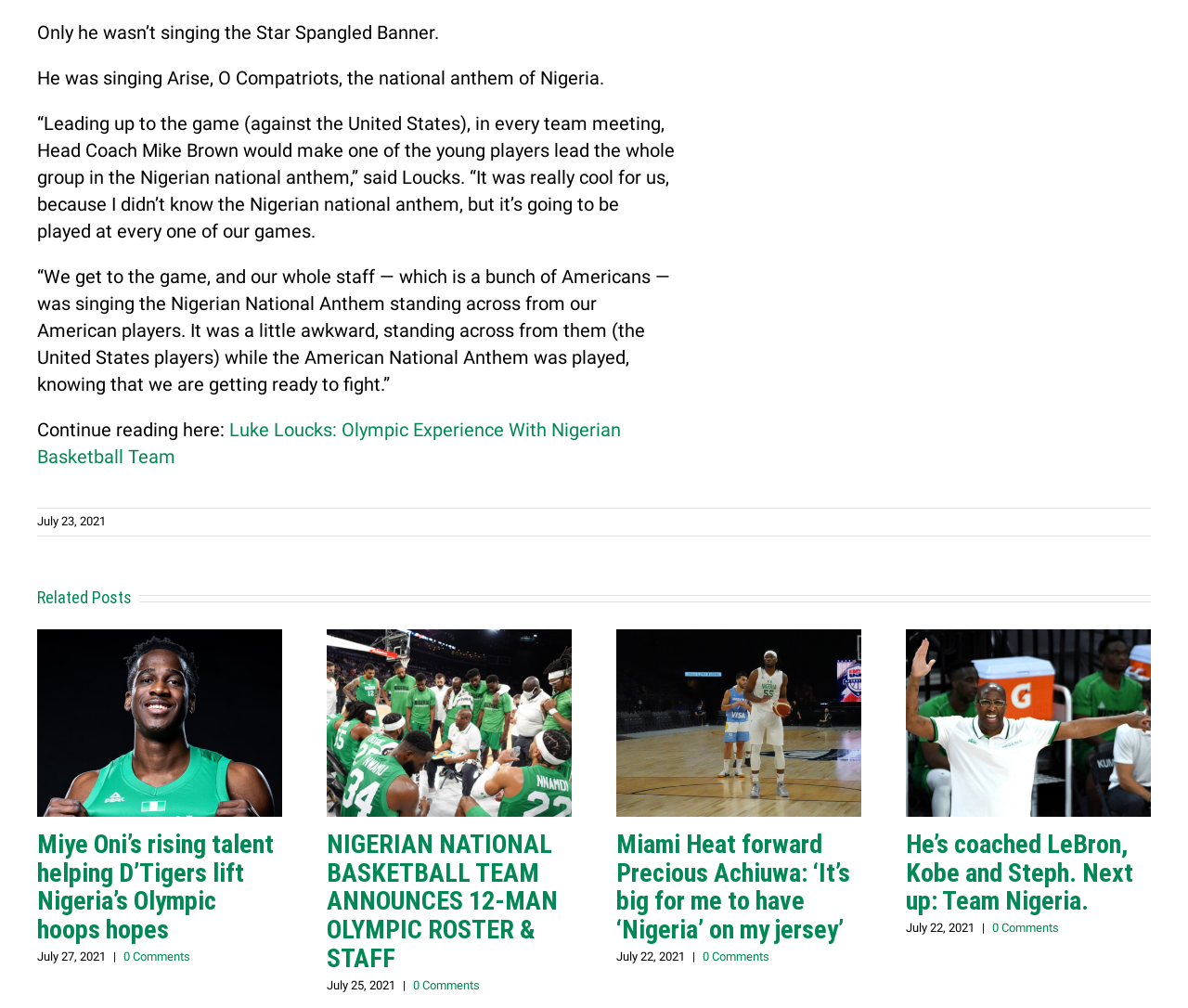Based on what you see in the screenshot, provide a thorough answer to this question: What is the name of the team mentioned in the article 'He’s coached LeBron, Kobe and Steph. Next up: Team Nigeria.'?

The team mentioned in the article 'He’s coached LeBron, Kobe and Steph. Next up: Team Nigeria.' is Team Nigeria, which is the Nigerian national basketball team.